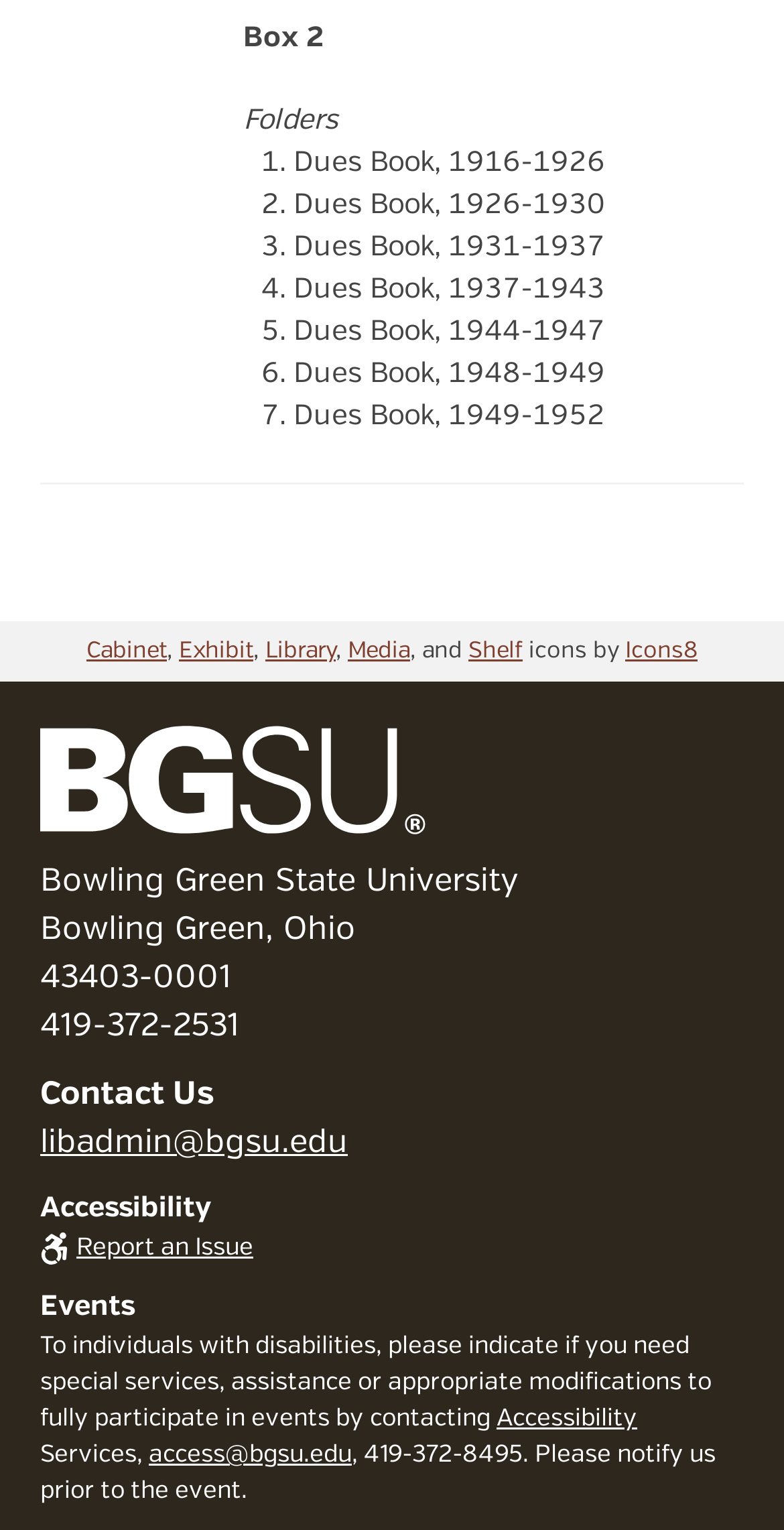What is the university's address?
Utilize the information in the image to give a detailed answer to the question.

I found the university's address in the footer section, which is 'Bowling Green, Ohio 43403-0001'.